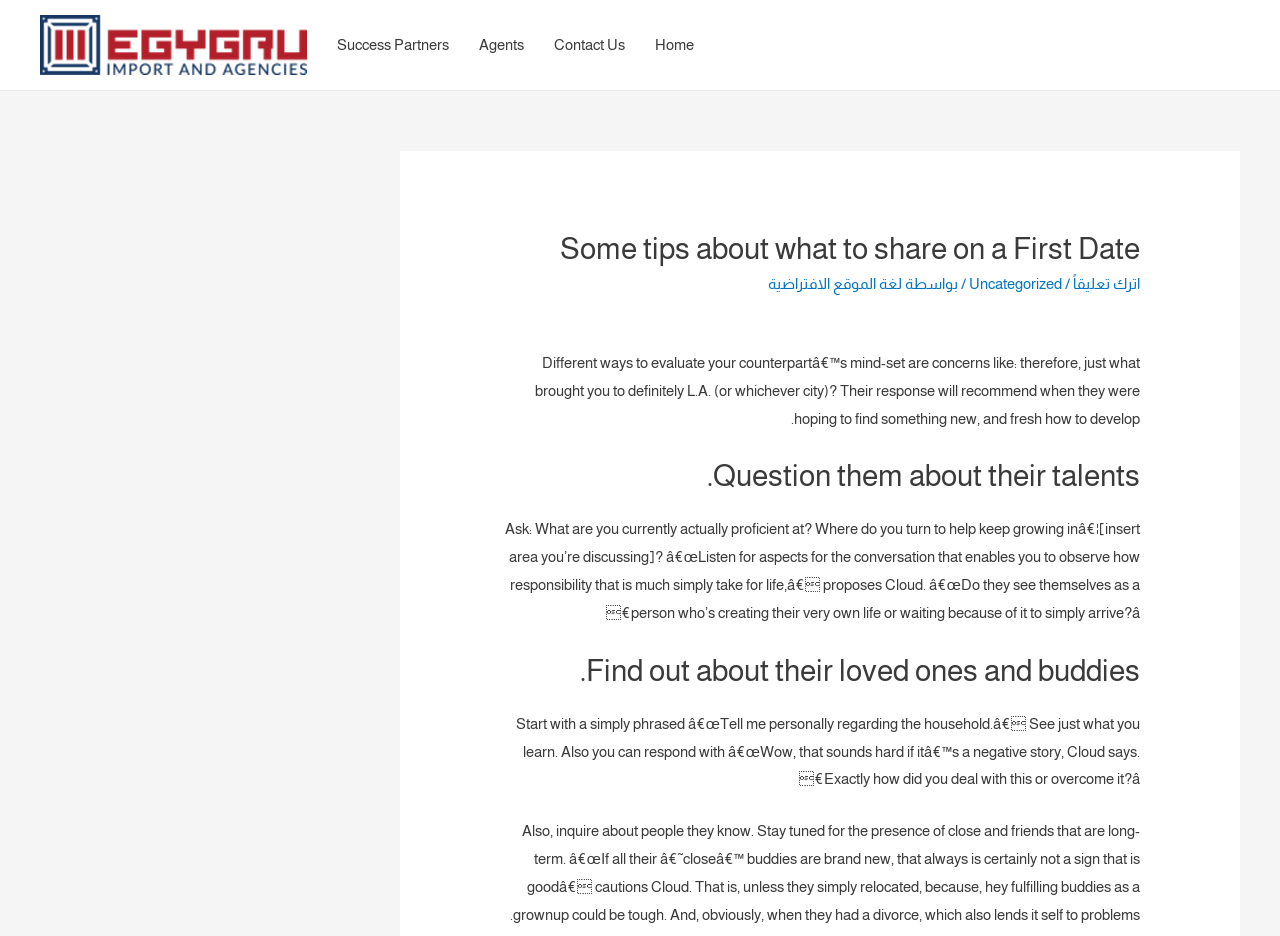Extract the primary header of the webpage and generate its text.

Some tips about what to share on a First Date